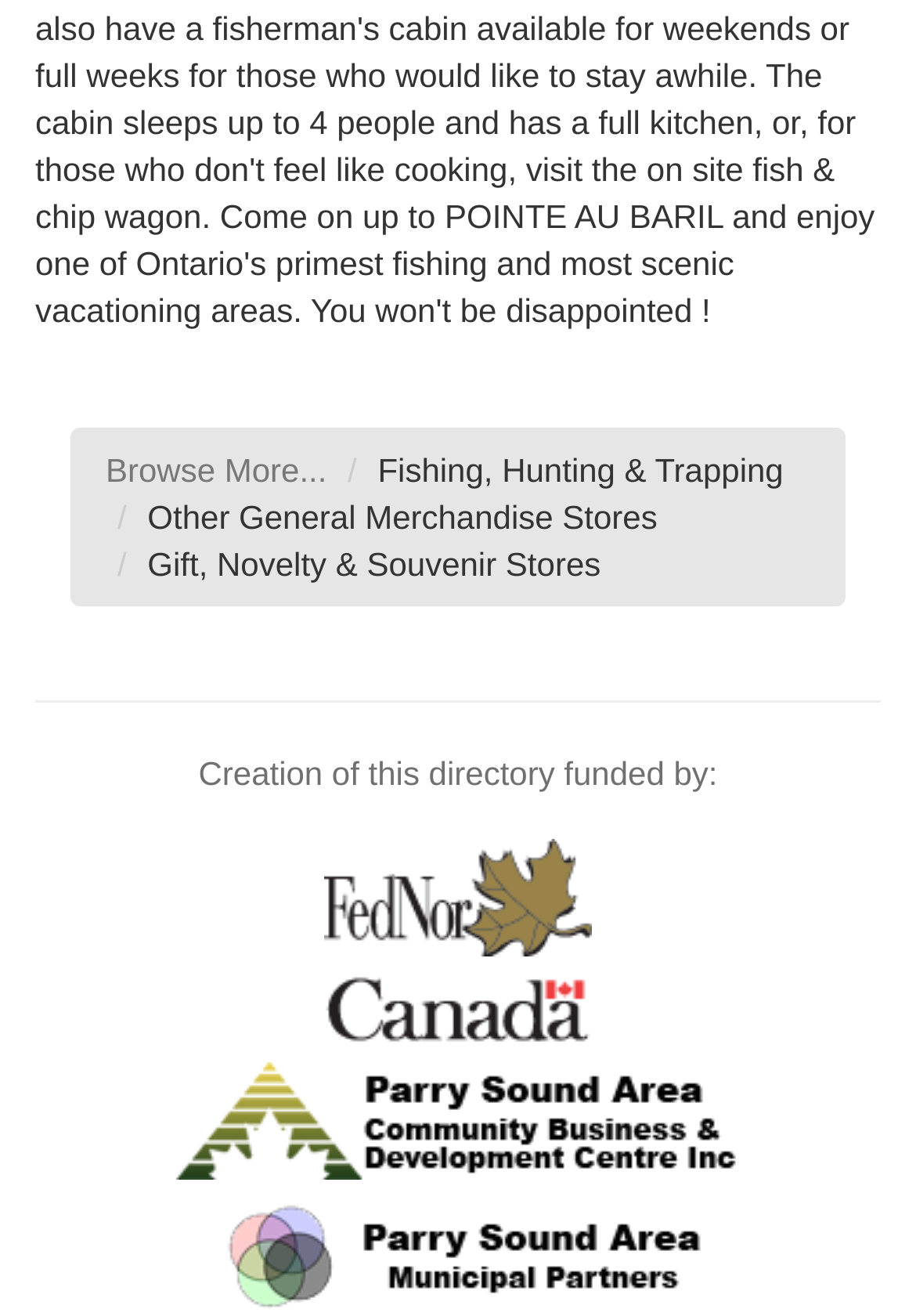From the given element description: "downloading the files in parts", find the bounding box for the UI element. Provide the coordinates as four float numbers between 0 and 1, in the order [left, top, right, bottom].

None